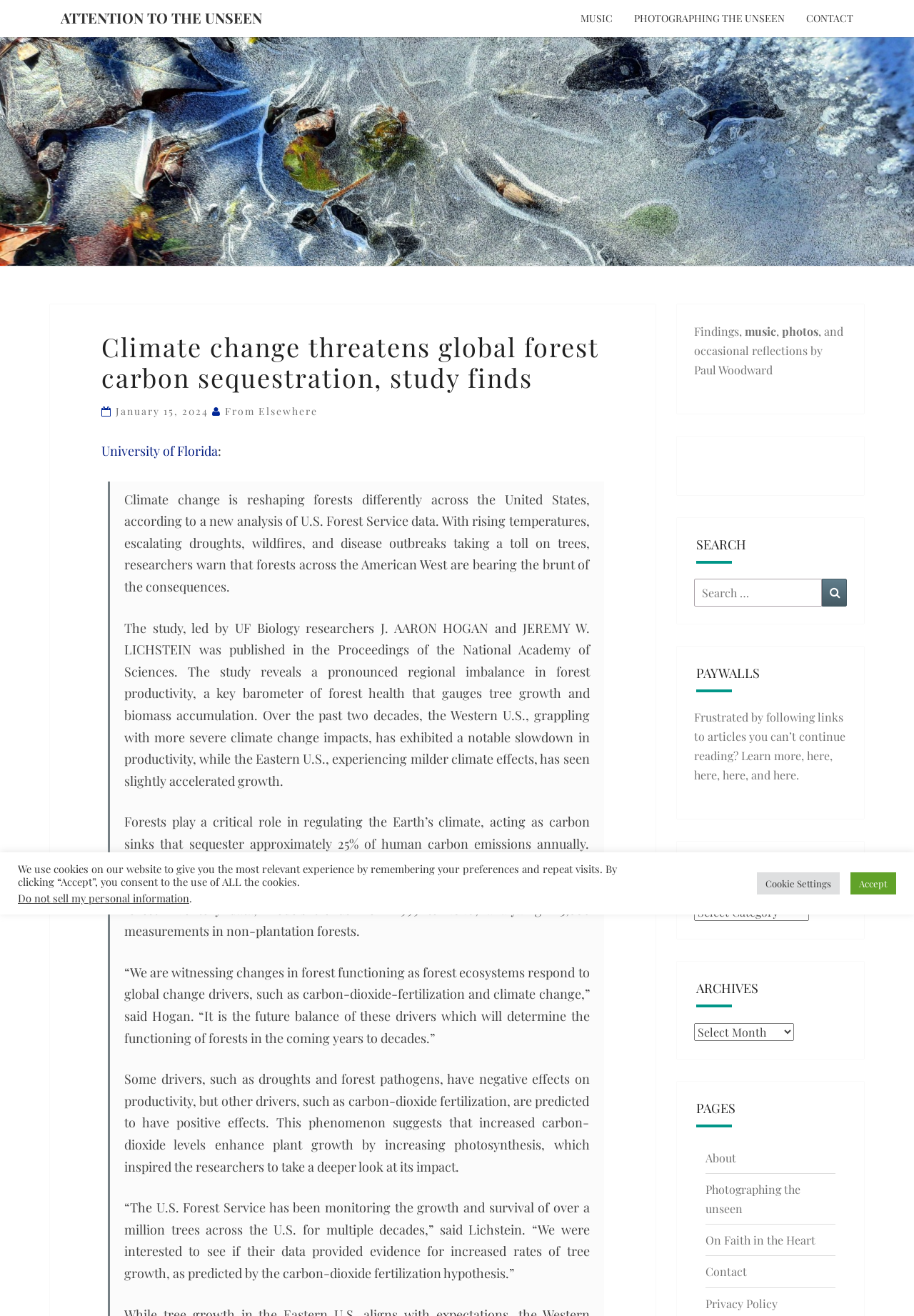What is the name of the study's lead researcher?
Using the image as a reference, deliver a detailed and thorough answer to the question.

The question asks for the name of the lead researcher of the study. By analyzing the webpage content, we can find the relevant information in the paragraph that starts with 'The study, led by UF Biology researchers J. AARON HOGAN and JEREMY W. LICHSTEIN...'. The answer is J. AARON HOGAN.